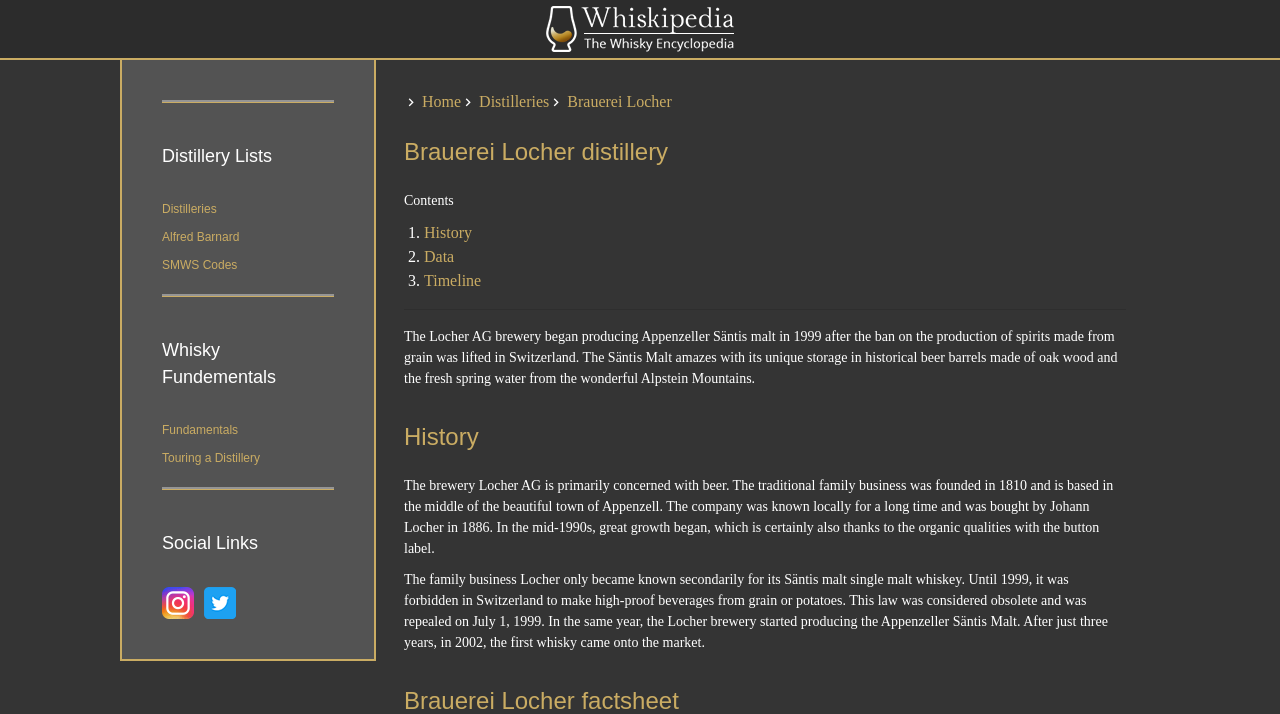What is the name of the mountains mentioned in the text?
Give a detailed and exhaustive answer to the question.

I found the answer by reading the text '...and the fresh spring water from the wonderful Alpstein Mountains.' which mentions the name of the mountains.